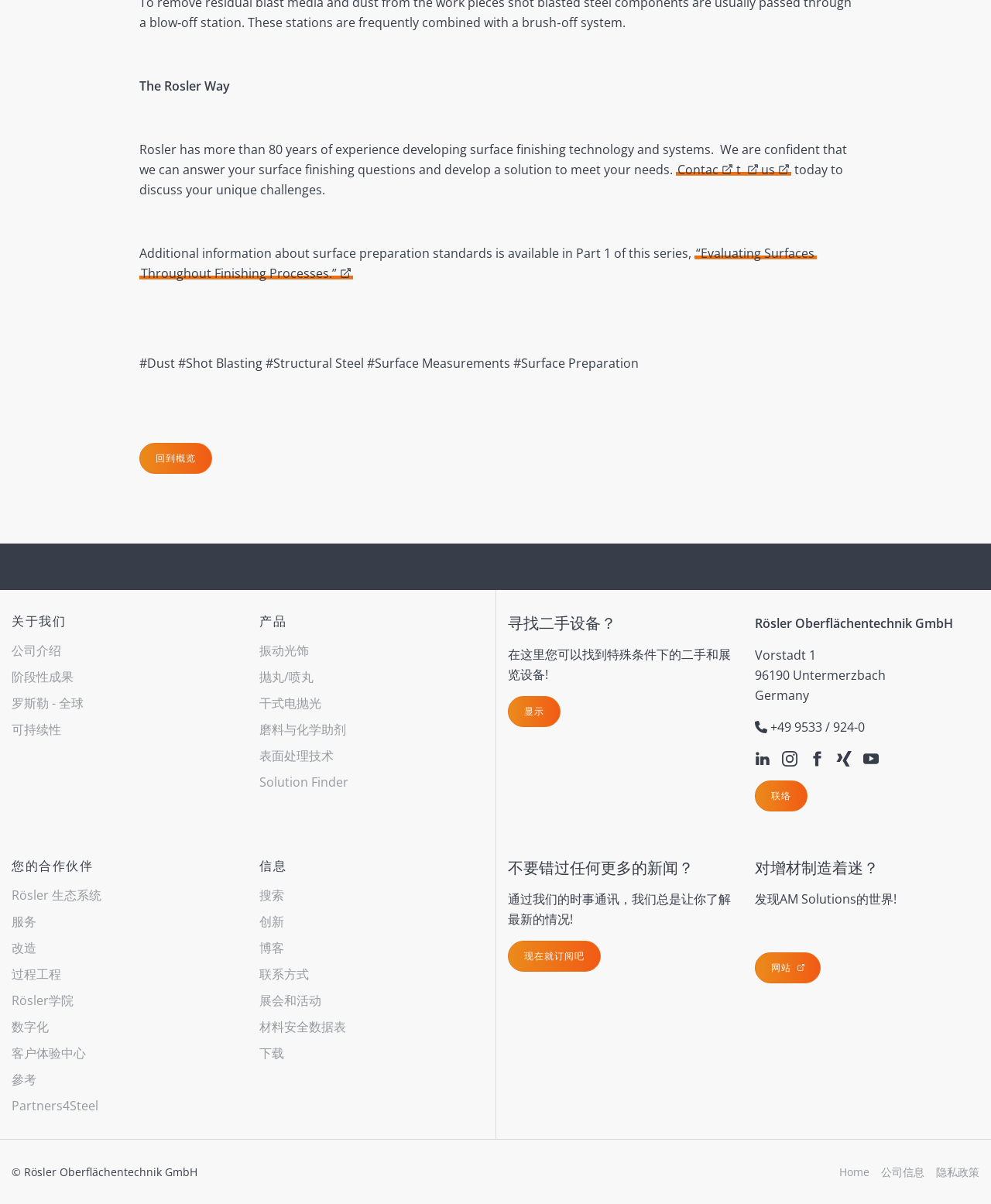Refer to the image and provide a thorough answer to this question:
What is the purpose of the 'Contact us' link?

The 'Contact us' link is located near the top of the webpage, and its purpose is to allow users to discuss their unique challenges with the company, as indicated by the adjacent text.